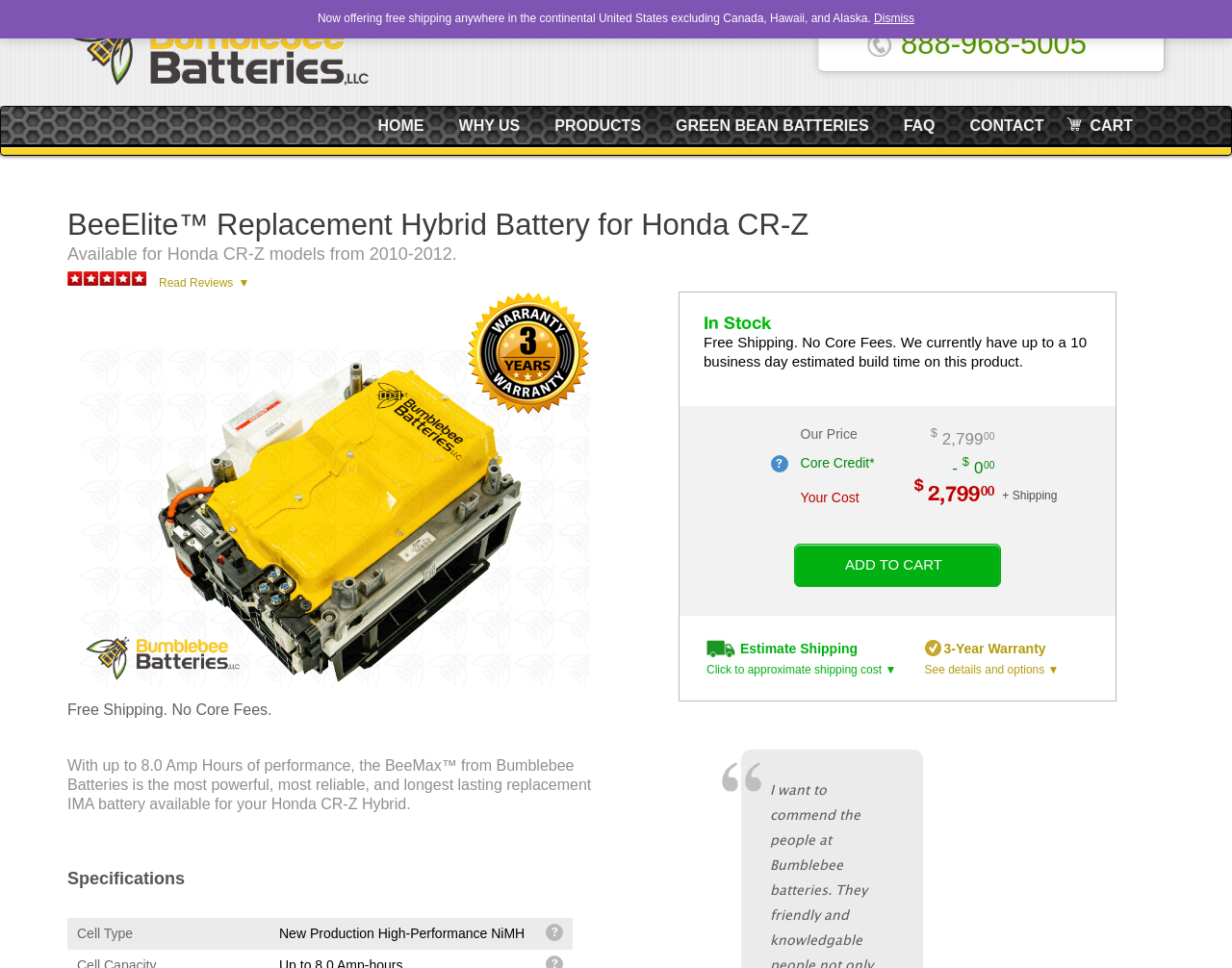Answer the question below in one word or phrase:
What is the price of the BeeMax battery?

2,799 $ 00